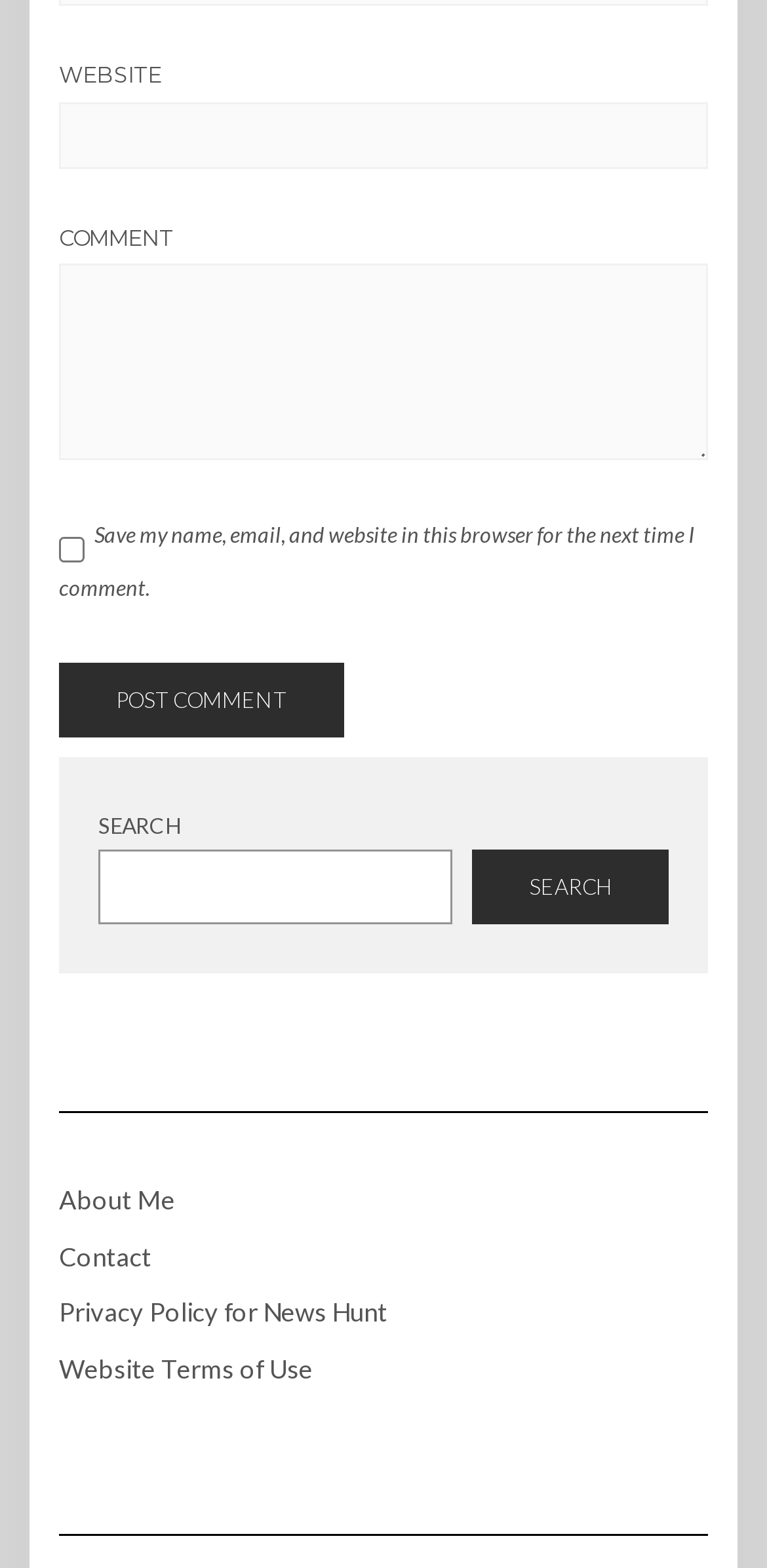Provide a brief response to the question below using a single word or phrase: 
What is the text above the first textbox?

WEBSITE